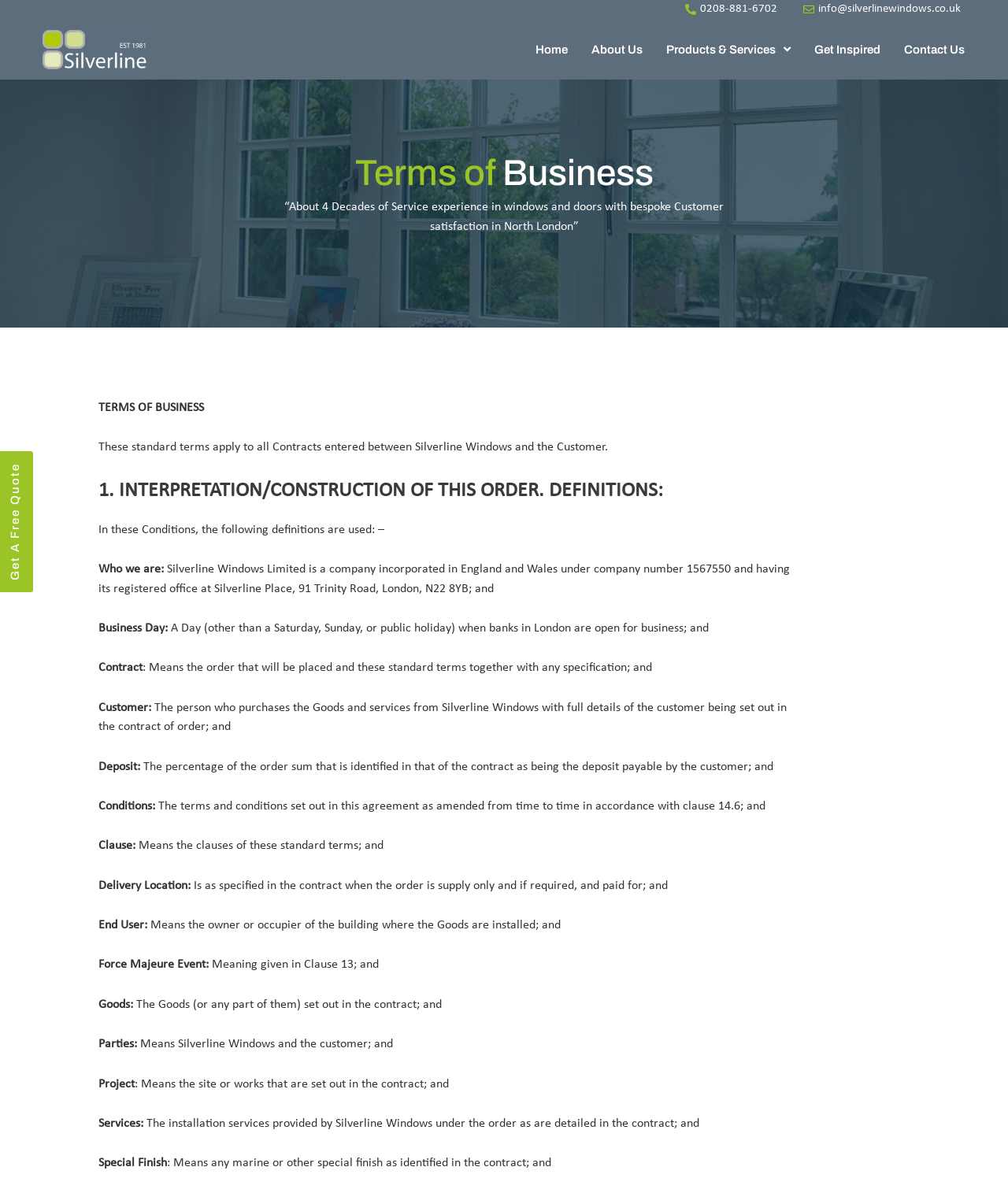What is the purpose of the webpage?
Please respond to the question with as much detail as possible.

The webpage is about the terms of business of Silverline Windows, which is indicated by the heading 'Terms of Business' and the detailed text that follows.